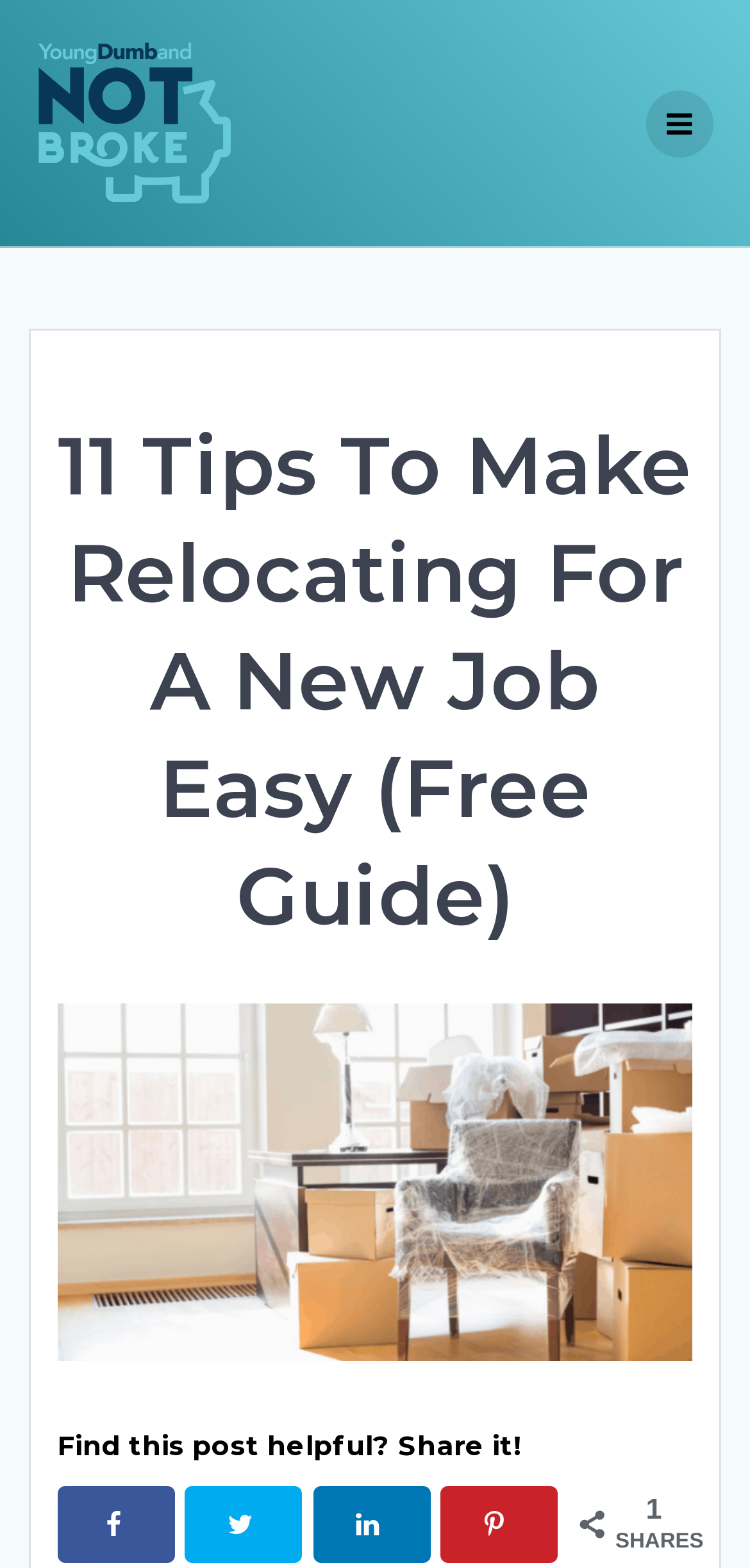What is the purpose of the buttons at the bottom?
Look at the image and answer with only one word or phrase.

Sharing the post